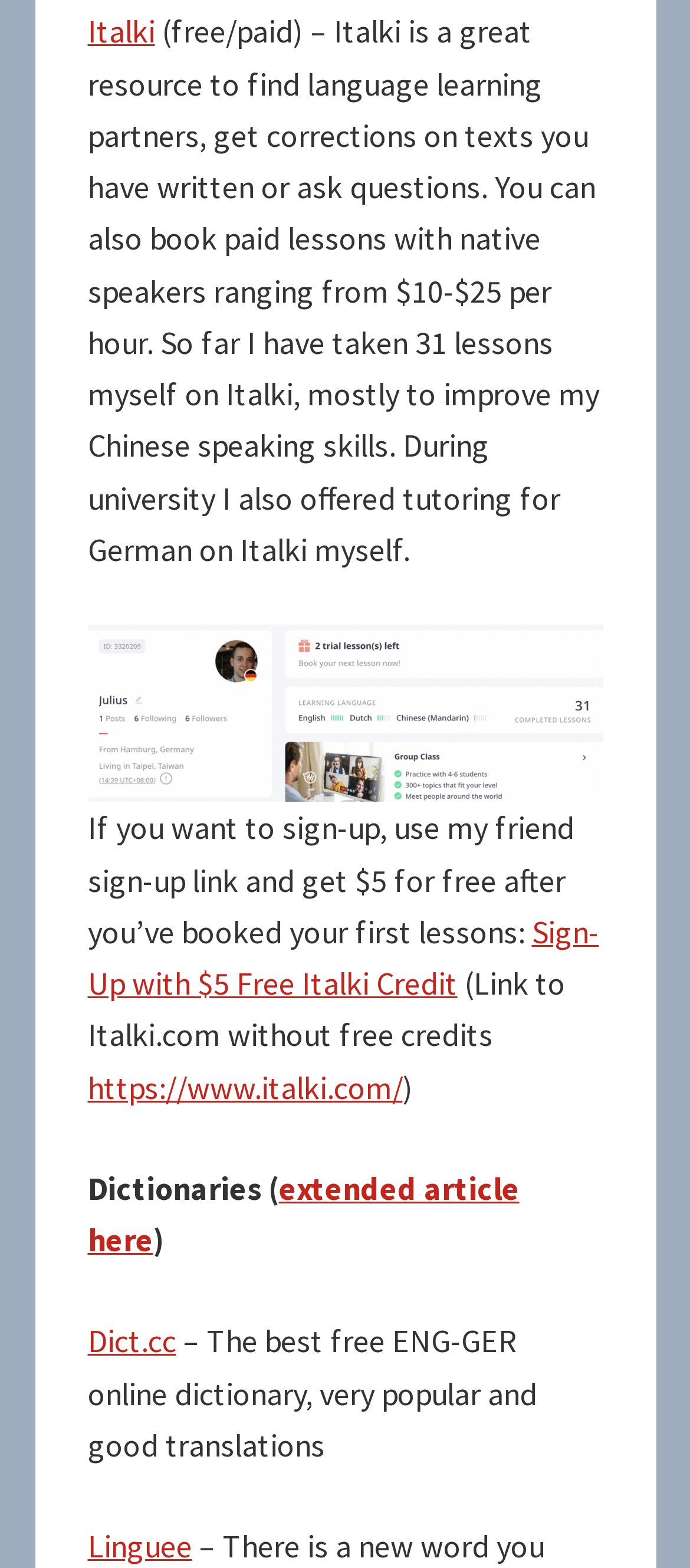What is Italki used for?
Using the details from the image, give an elaborate explanation to answer the question.

According to the webpage, Italki is a great resource to find language learning partners, get corrections on texts, ask questions, and book paid lessons with native speakers.